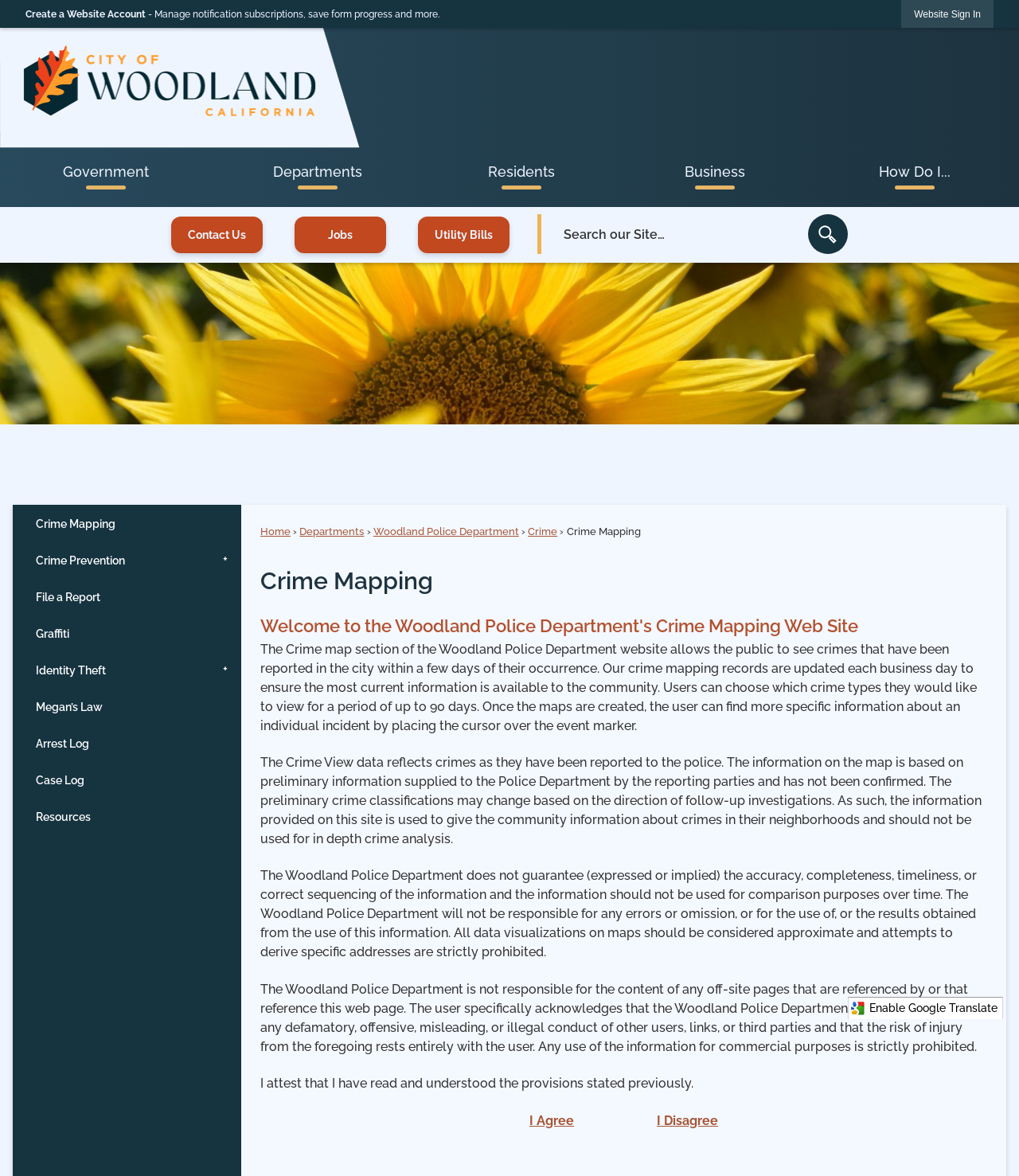Answer the question with a brief word or phrase:
What is the purpose of the Crime Map section?

To see reported crimes